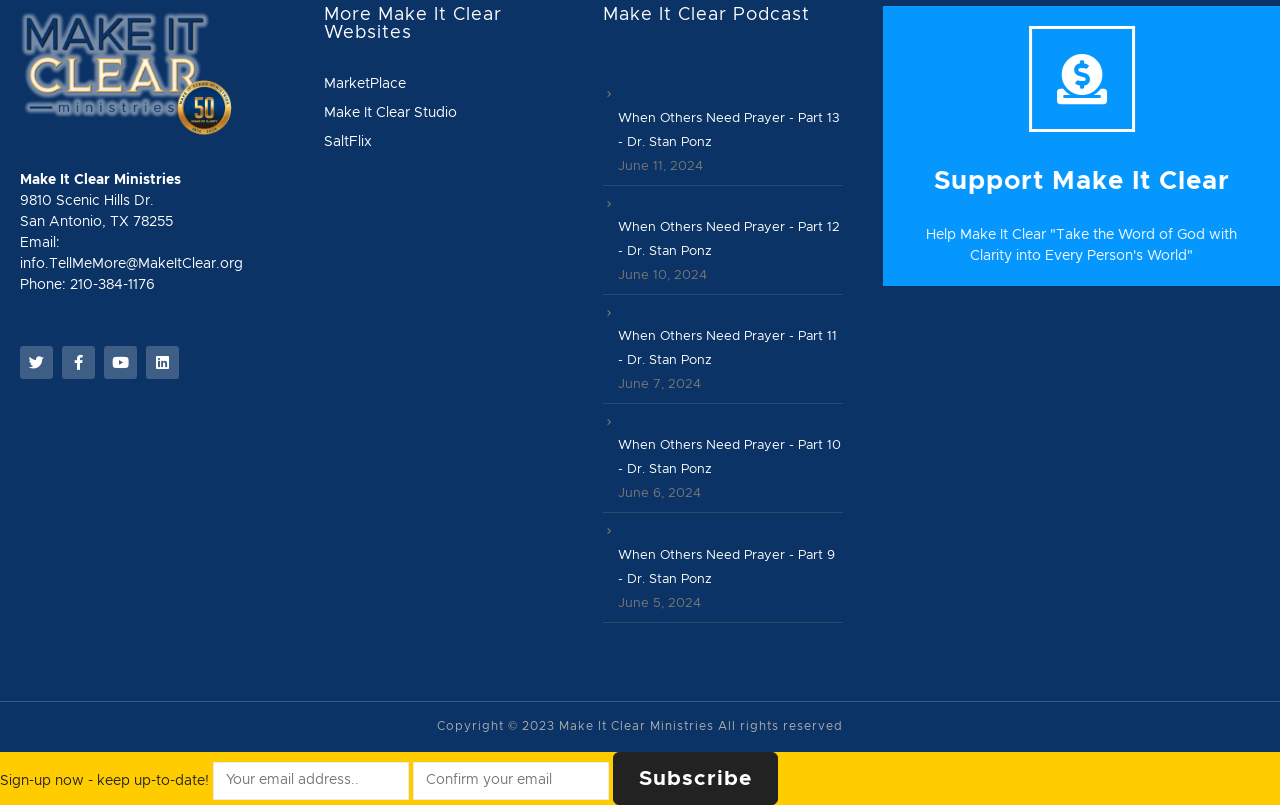Show the bounding box coordinates for the element that needs to be clicked to execute the following instruction: "Click the Twitter link". Provide the coordinates in the form of four float numbers between 0 and 1, i.e., [left, top, right, bottom].

[0.016, 0.43, 0.041, 0.471]